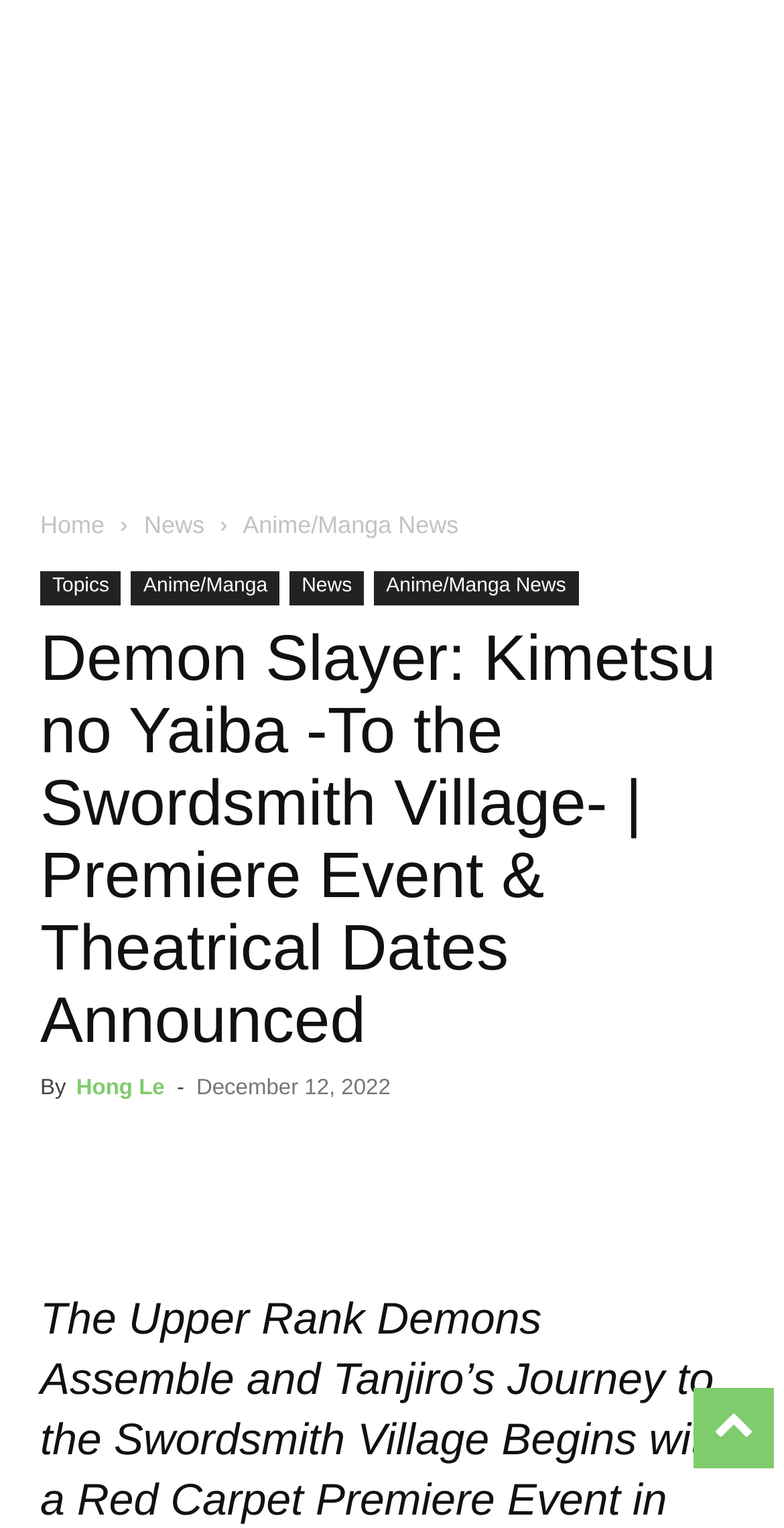Give a one-word or short phrase answer to the question: 
When was this news article published?

December 12, 2022